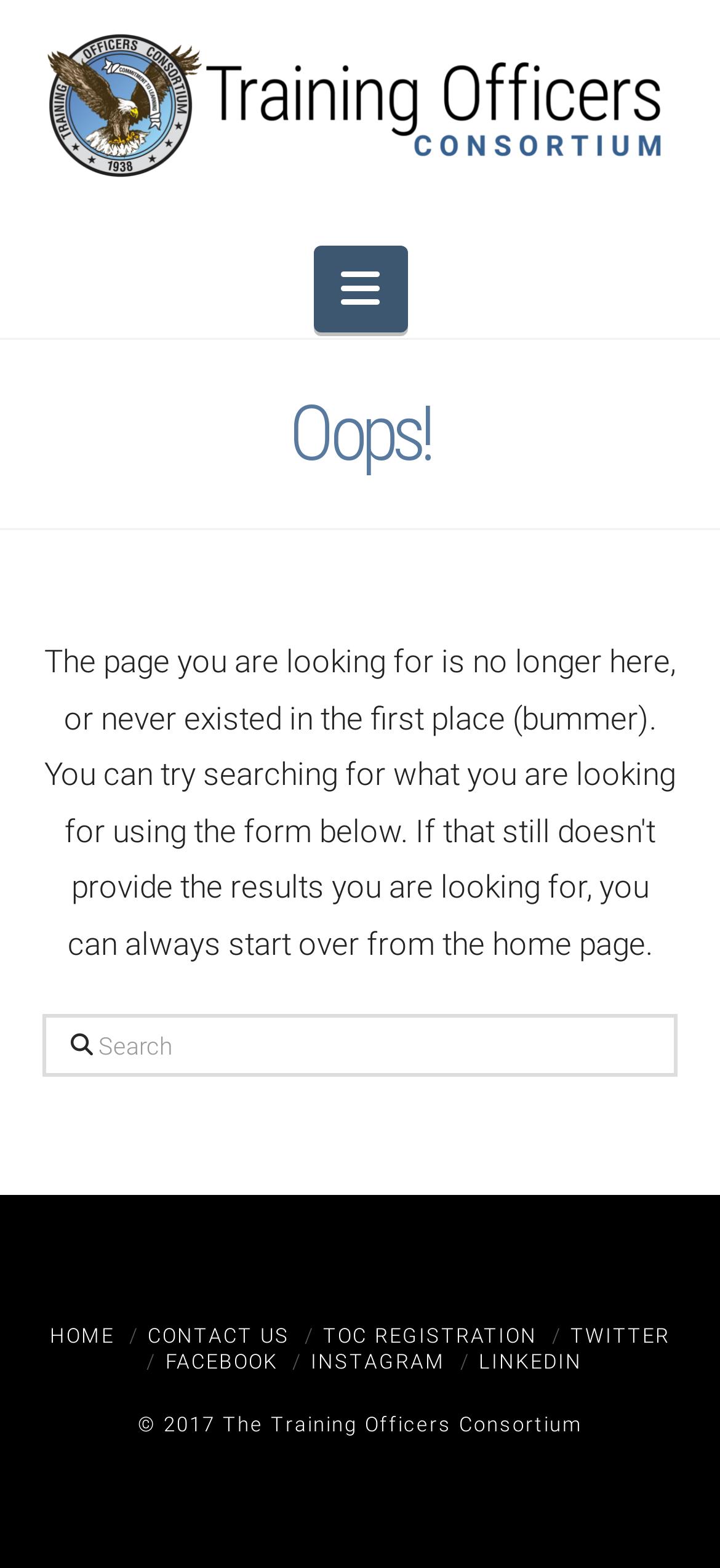Use a single word or phrase to answer the question: How many navigation links are at the top of the page?

4